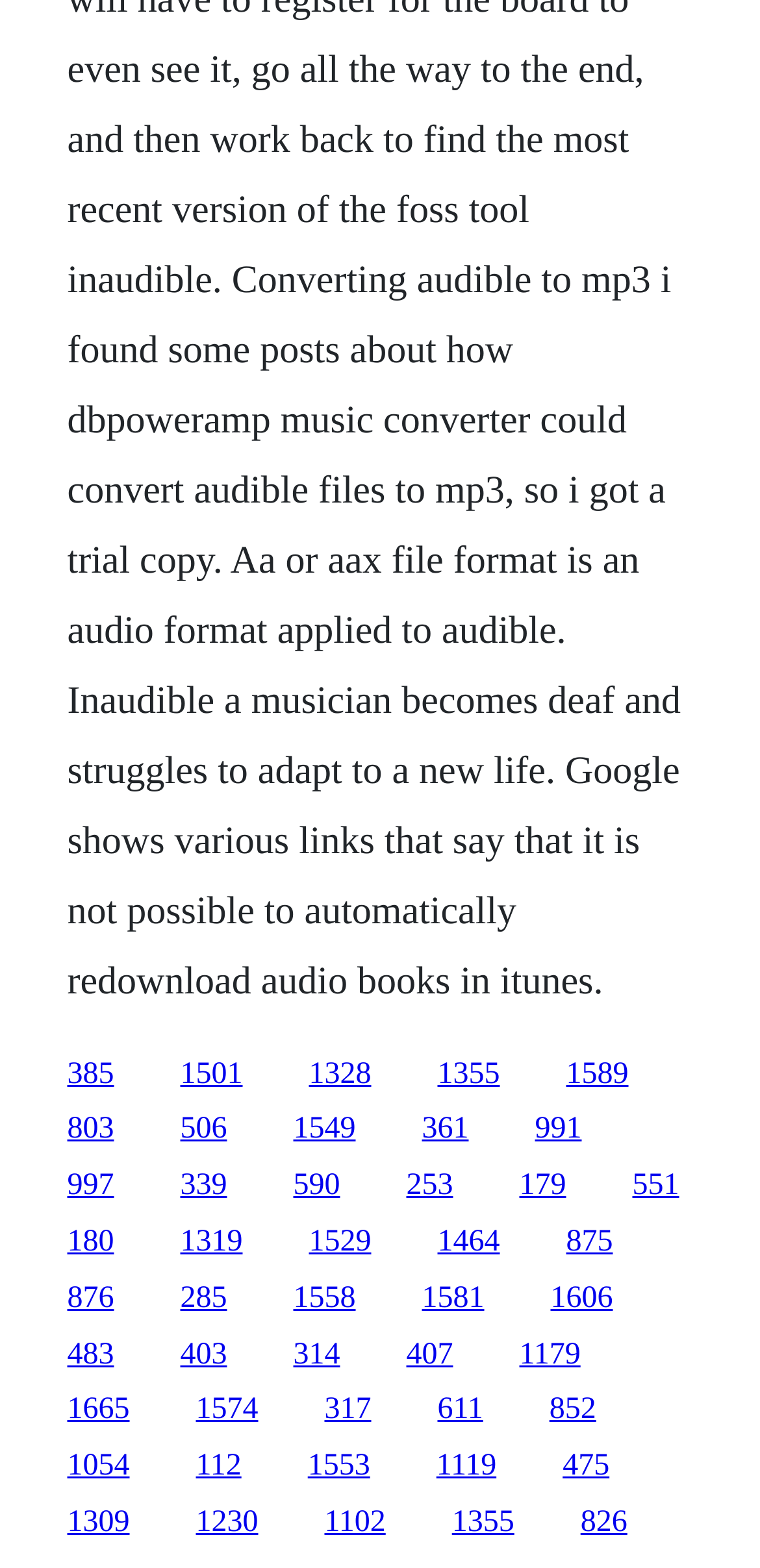For the given element description 551, determine the bounding box coordinates of the UI element. The coordinates should follow the format (top-left x, top-left y, bottom-right x, bottom-right y) and be within the range of 0 to 1.

[0.832, 0.746, 0.894, 0.767]